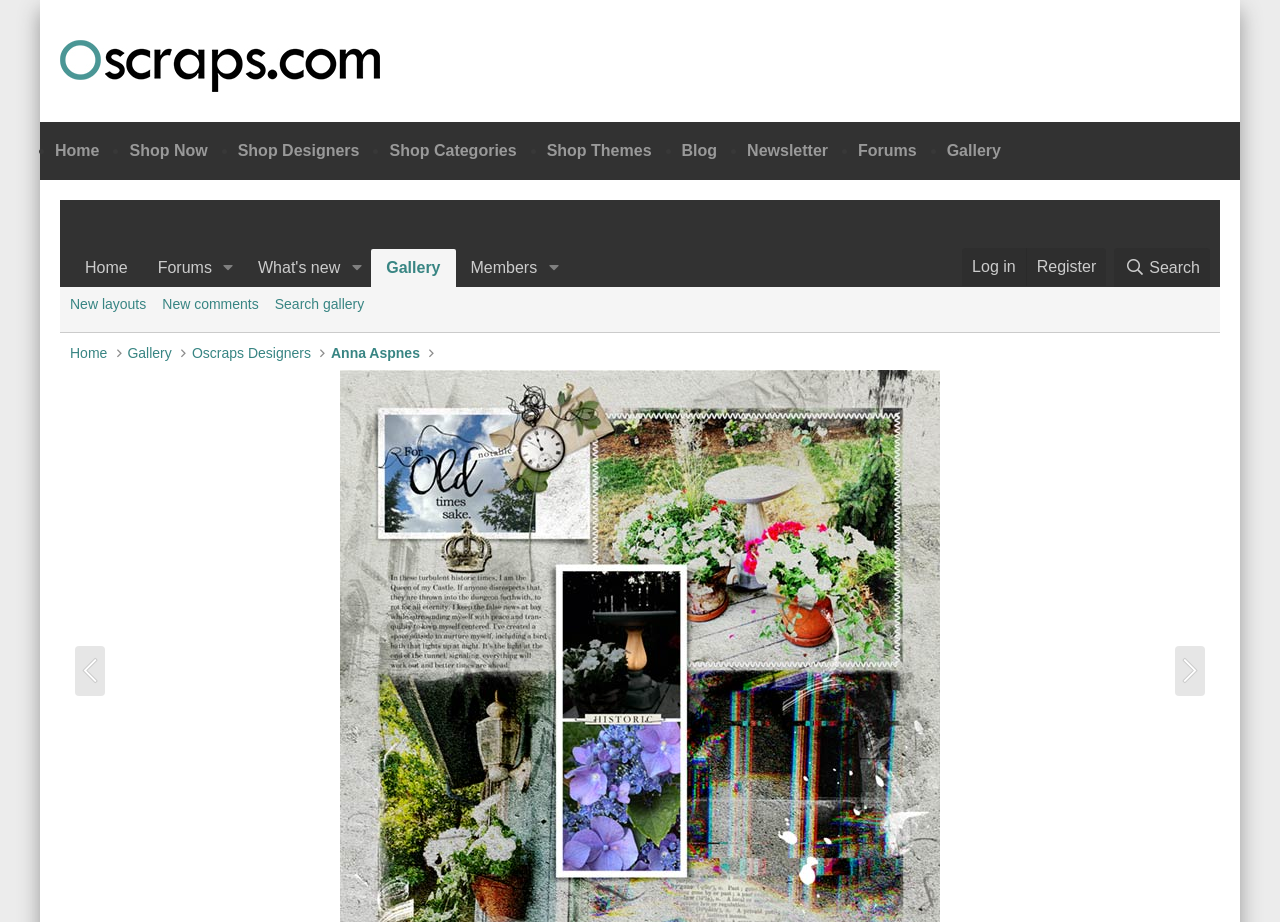Find the bounding box coordinates of the element I should click to carry out the following instruction: "Go to the 'Shop Now' page".

[0.101, 0.154, 0.162, 0.172]